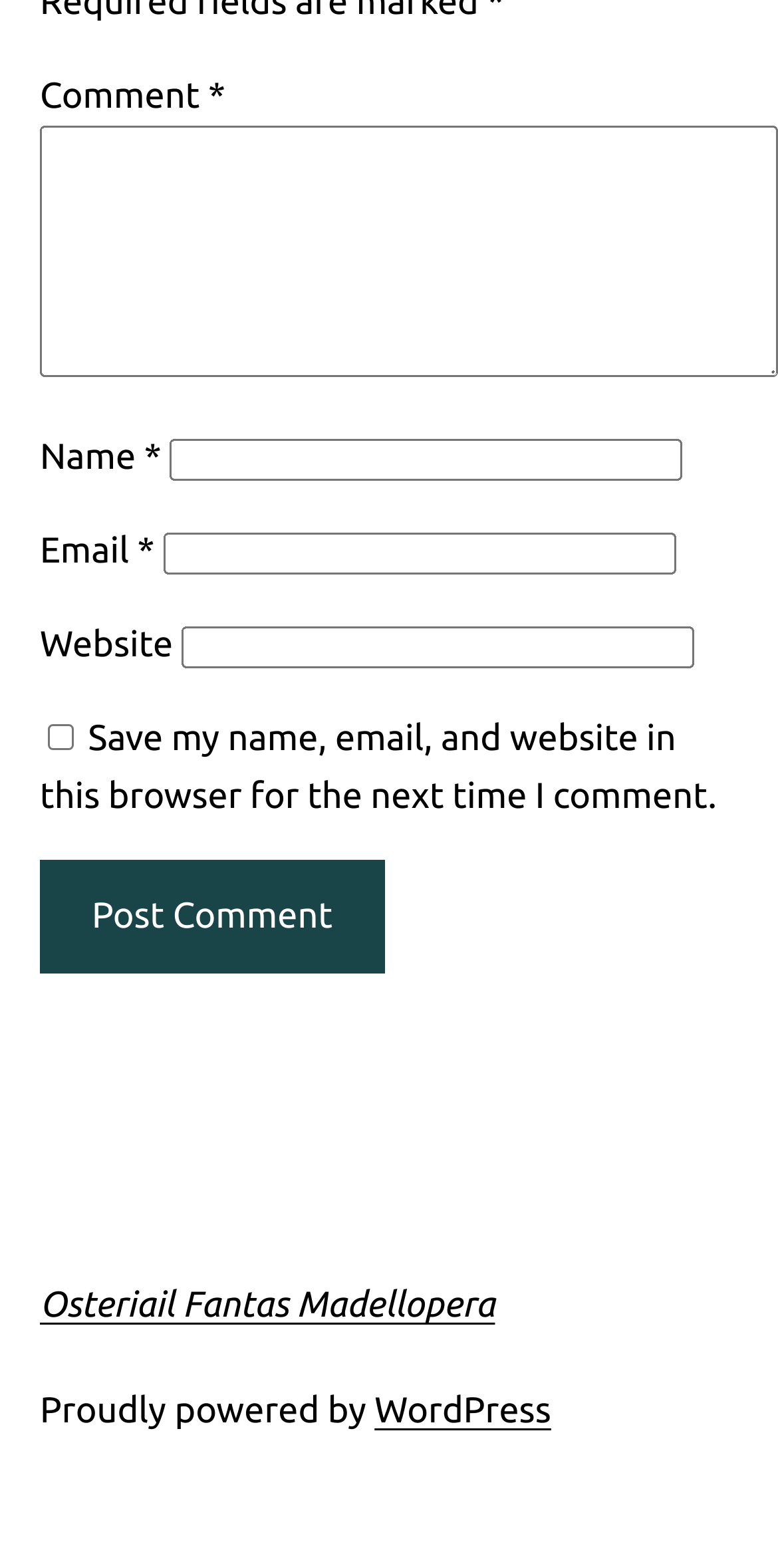What is the purpose of the button at the bottom of the page?
Look at the image and answer with only one word or phrase.

Post Comment